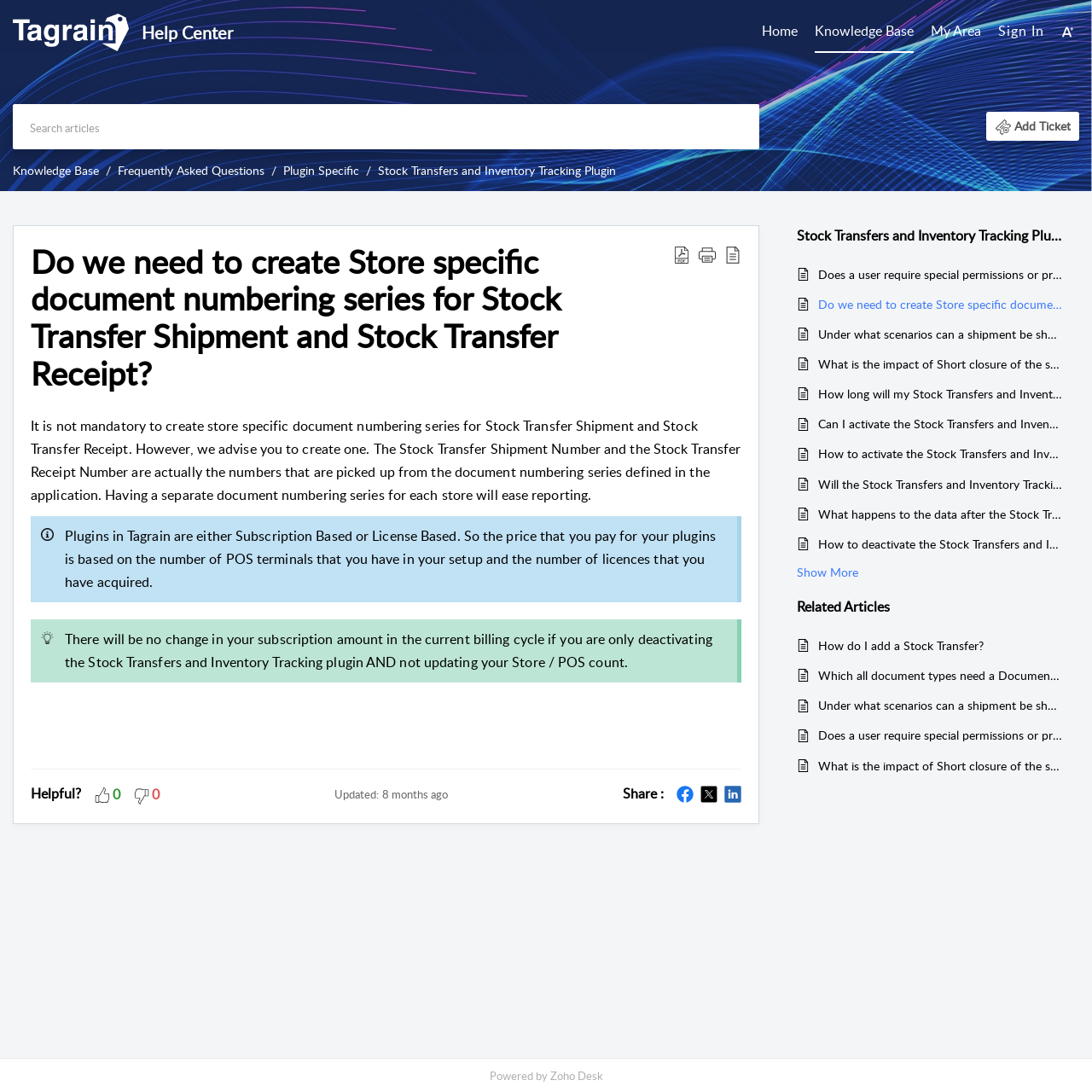Can you determine the bounding box coordinates of the area that needs to be clicked to fulfill the following instruction: "Download as PDF"?

[0.616, 0.222, 0.632, 0.359]